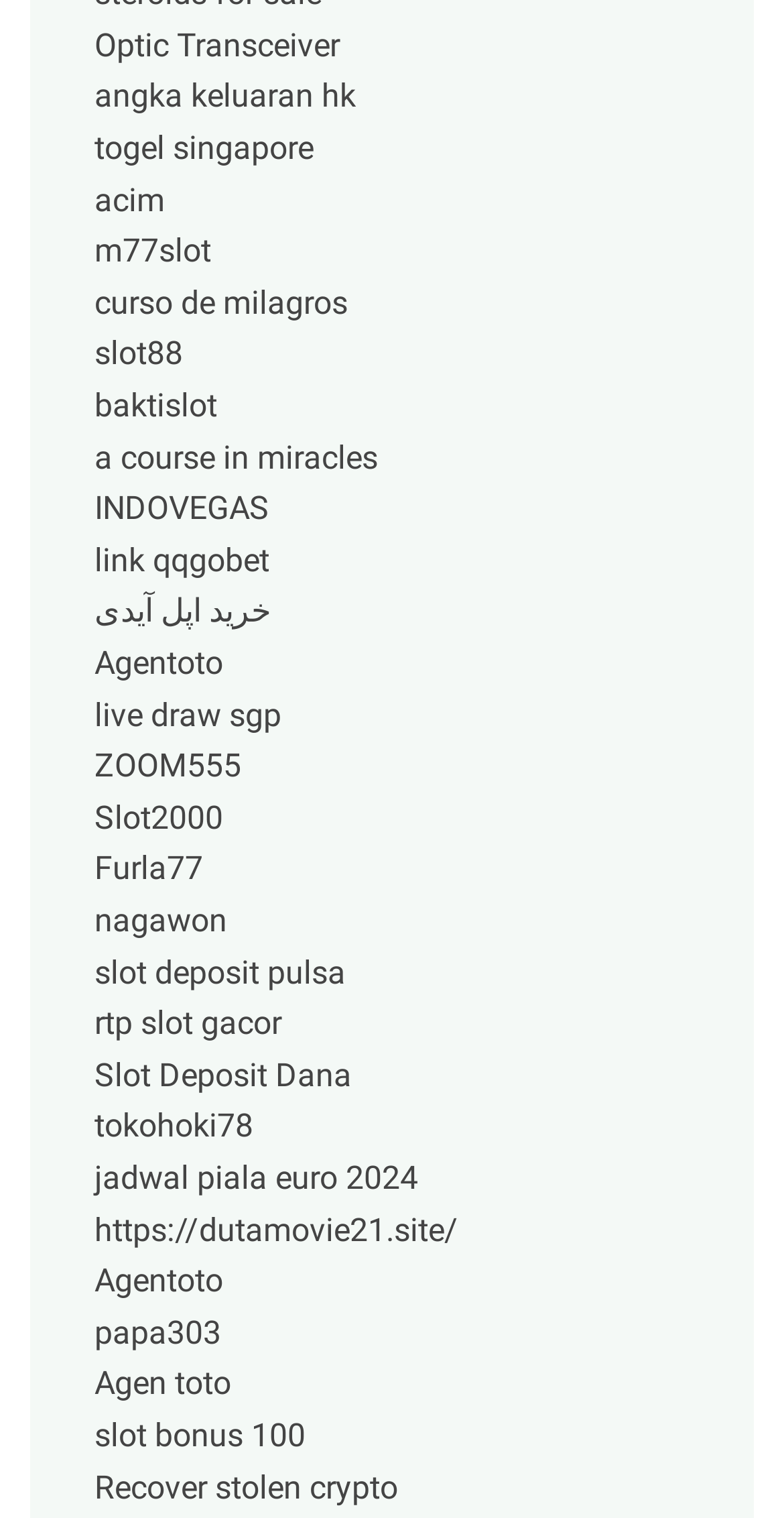Find the coordinates for the bounding box of the element with this description: "a course in miracles".

[0.121, 0.288, 0.482, 0.314]